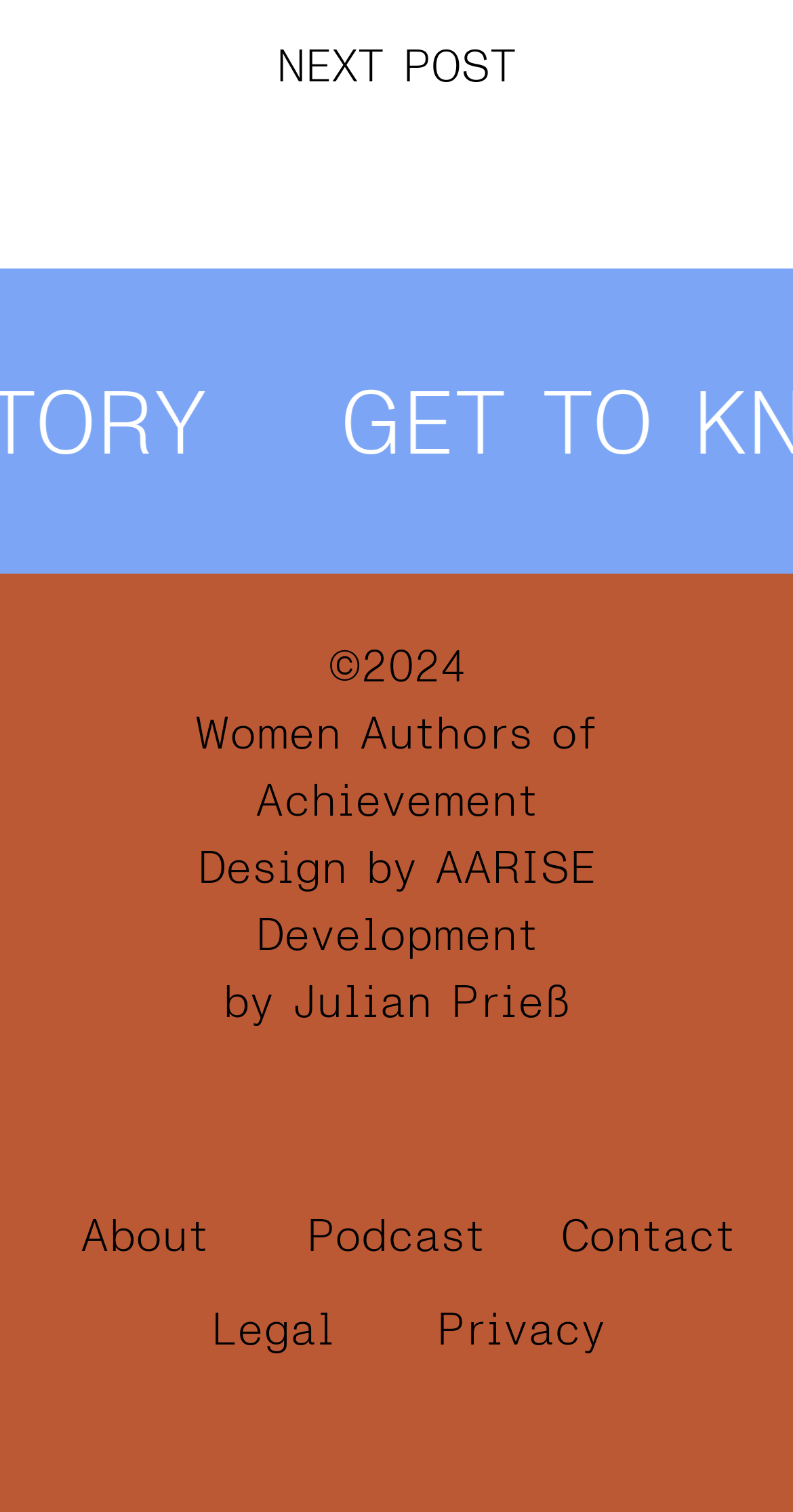What is the copyright year?
Analyze the screenshot and provide a detailed answer to the question.

The copyright year can be found at the bottom of the webpage, where it says '©2024'.